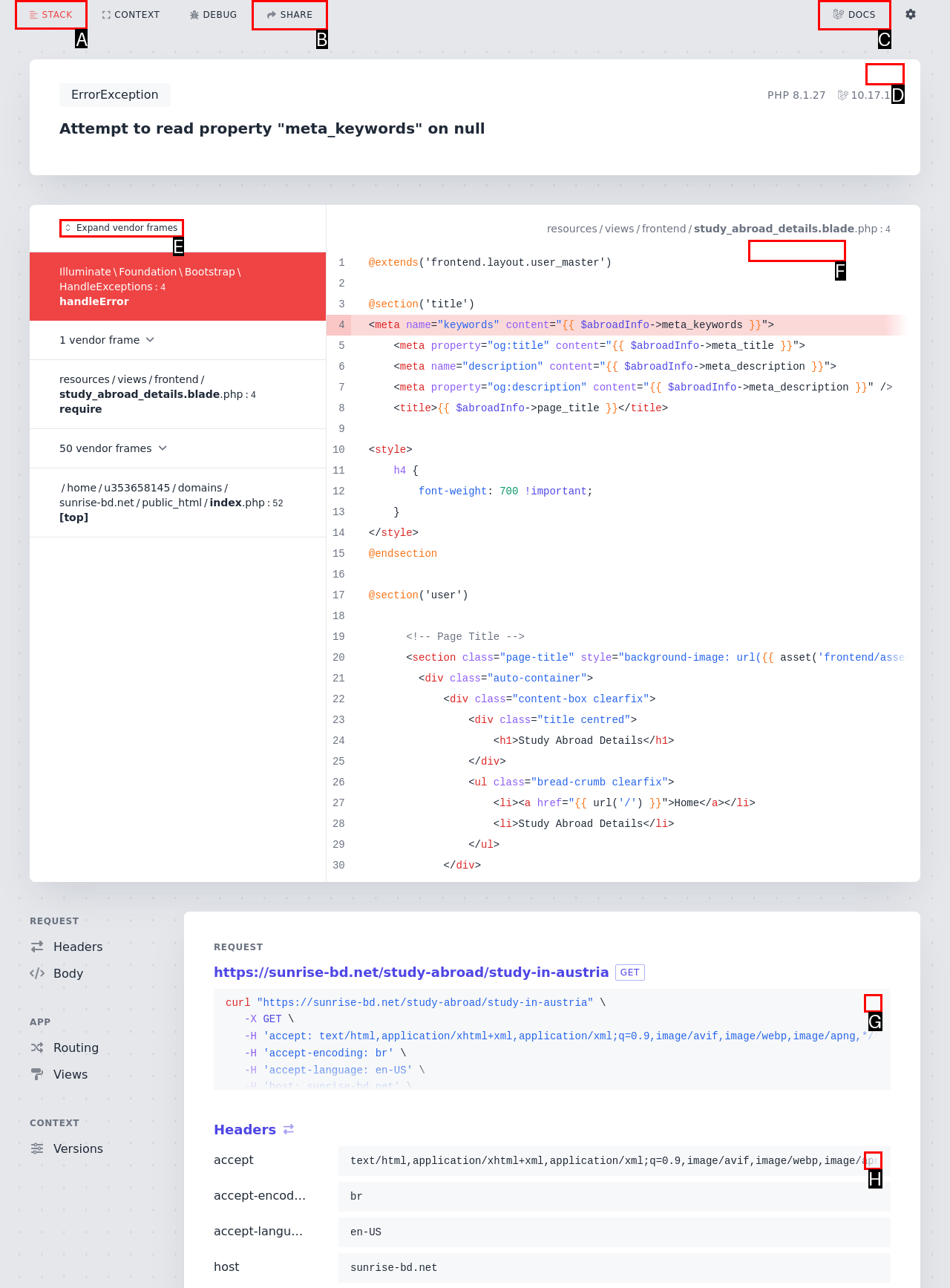Which option should I select to accomplish the task: Click the 'STACK' button? Respond with the corresponding letter from the given choices.

A